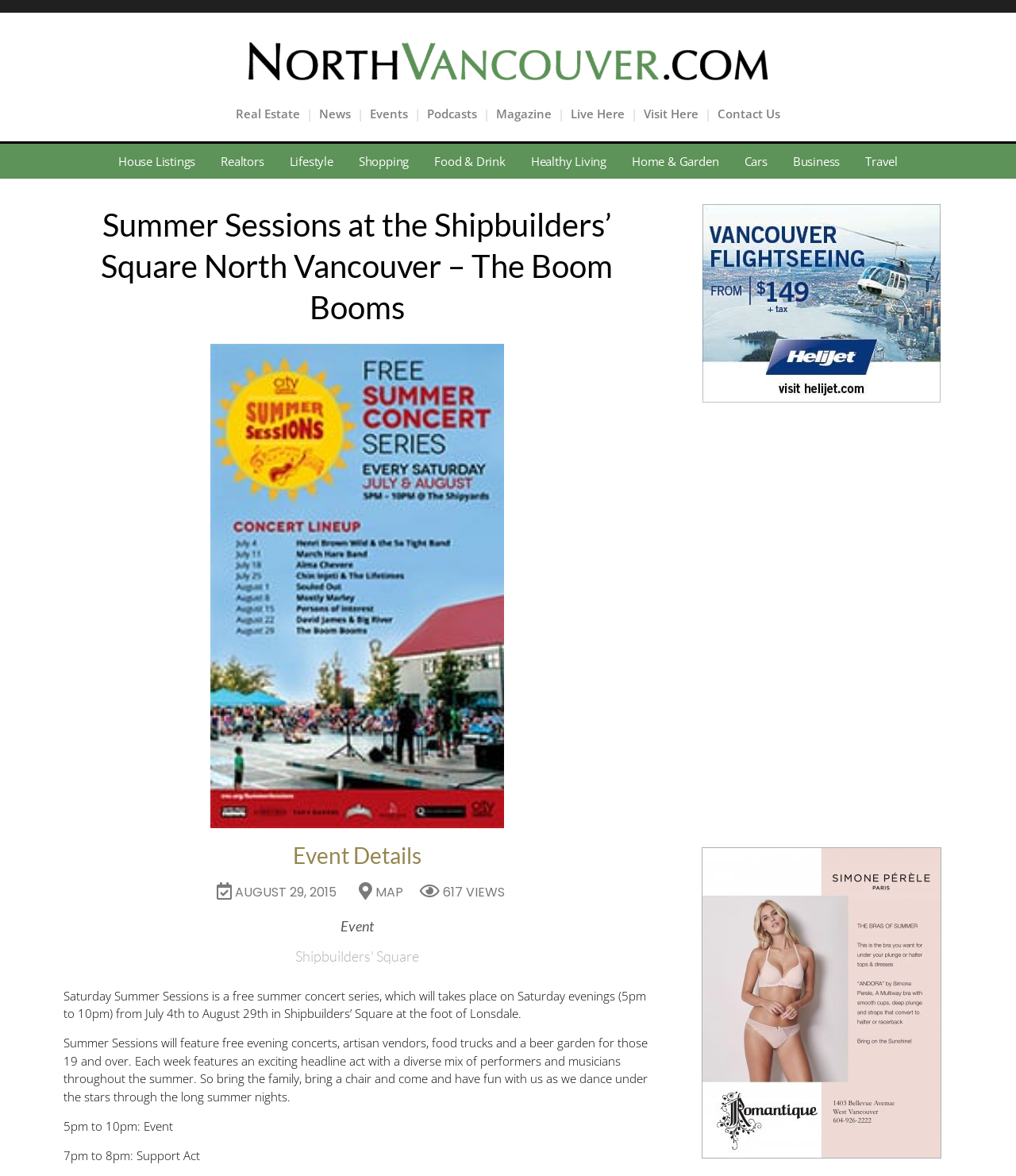Explain the features and main sections of the webpage comprehensively.

The webpage is about Summer Sessions at the Shipbuilders' Square in North Vancouver, featuring The Boom Booms. At the top, there is a navigation menu with 9 links, including "Real Estate", "News", "Events", and "Contact Us", among others. Below the navigation menu, there are two rows of links. The first row has 8 links, including "House Listings", "Realtors", and "Lifestyle", with some of them having popup menus. The second row has 6 links, including "Business" and "Travel", also with some popup menus.

The main content of the webpage is about the Summer Sessions event. There is a large heading "Summer Sessions at the Shipbuilders' Square North Vancouver – The Boom Booms" at the top, followed by an image related to the event. Below the image, there are three headings: "Event Details", "Event", and "Shipbuilders' Square". The "Event Details" section includes the date "AUGUST 29, 2015", a link to a map, and the number of views "617 VIEWS".

The main content of the event is described in two paragraphs of text, explaining that the Summer Sessions is a free summer concert series that takes place on Saturday evenings from July 4th to August 29th. The event features free evening concerts, artisan vendors, food trucks, and a beer garden. The text also mentions that each week features an exciting headline act with a diverse mix of performers and musicians throughout the summer.

There are also two images on the right side of the webpage, one above the other, which appear to be advertisements. Additionally, there are two iframes embedded in the webpage, also containing advertisements. At the bottom of the webpage, there is a schedule of the event, listing the timings for the event and the support act.